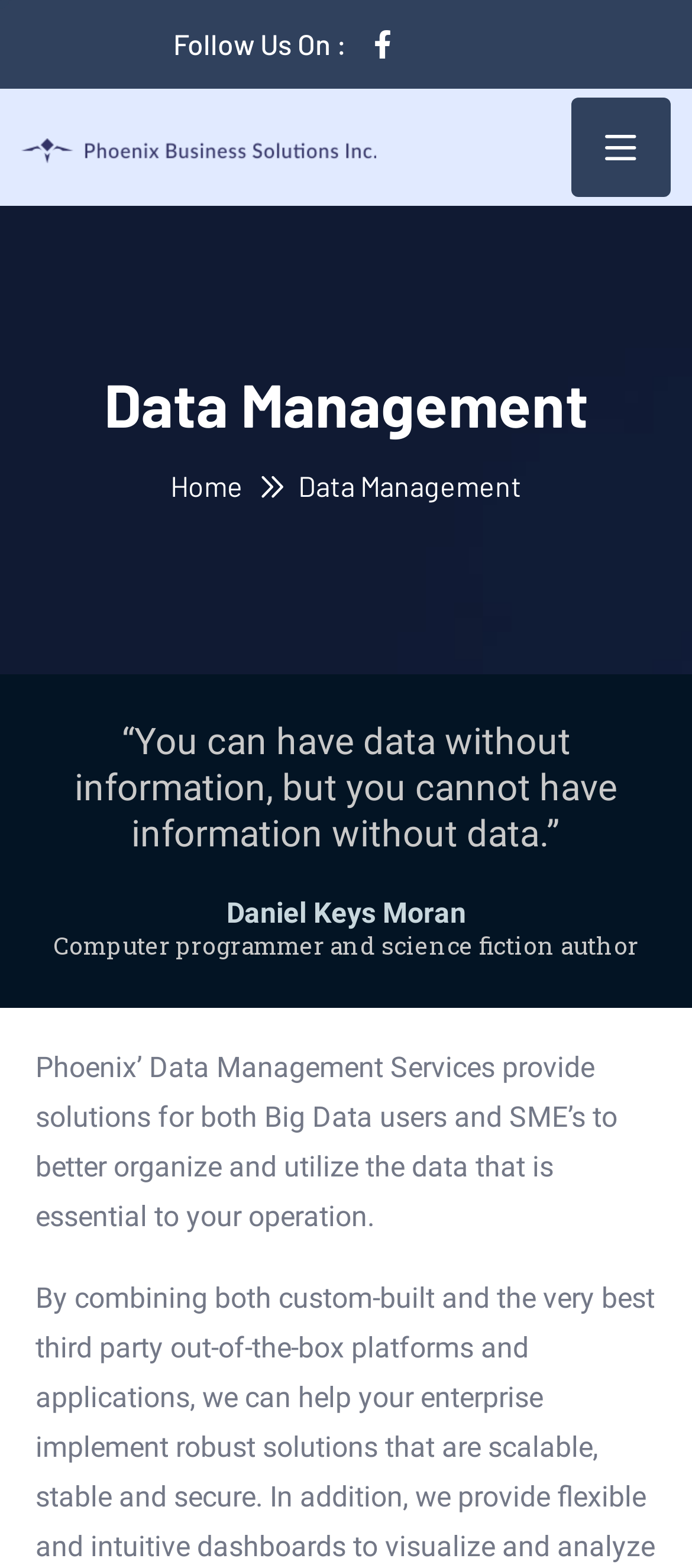Locate the bounding box coordinates for the element described below: "Home". The coordinates must be four float values between 0 and 1, formatted as [left, top, right, bottom].

[0.246, 0.299, 0.351, 0.32]